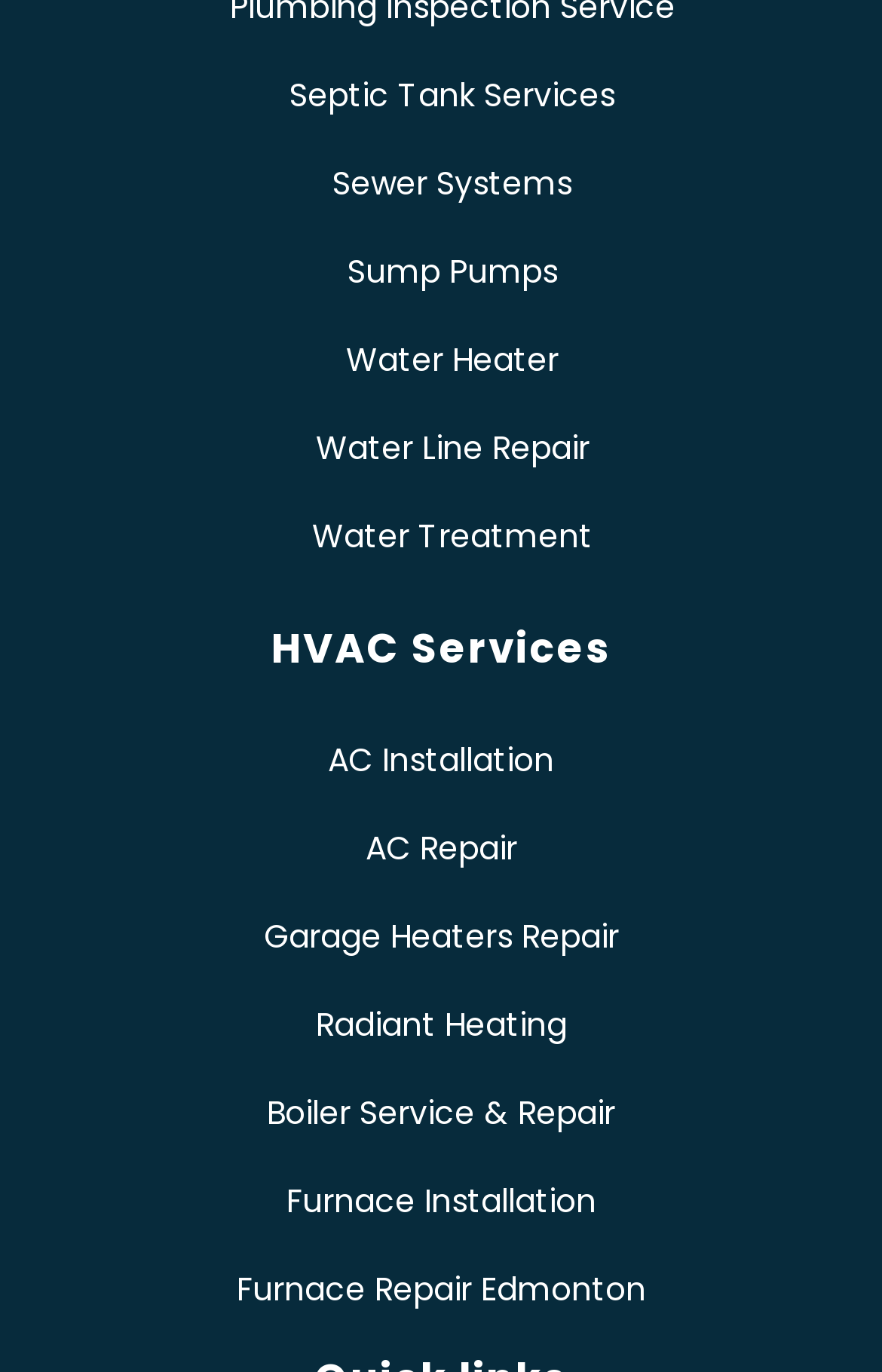Locate the bounding box coordinates of the element that needs to be clicked to carry out the instruction: "View Water Heater options". The coordinates should be given as four float numbers ranging from 0 to 1, i.e., [left, top, right, bottom].

[0.077, 0.246, 0.949, 0.281]